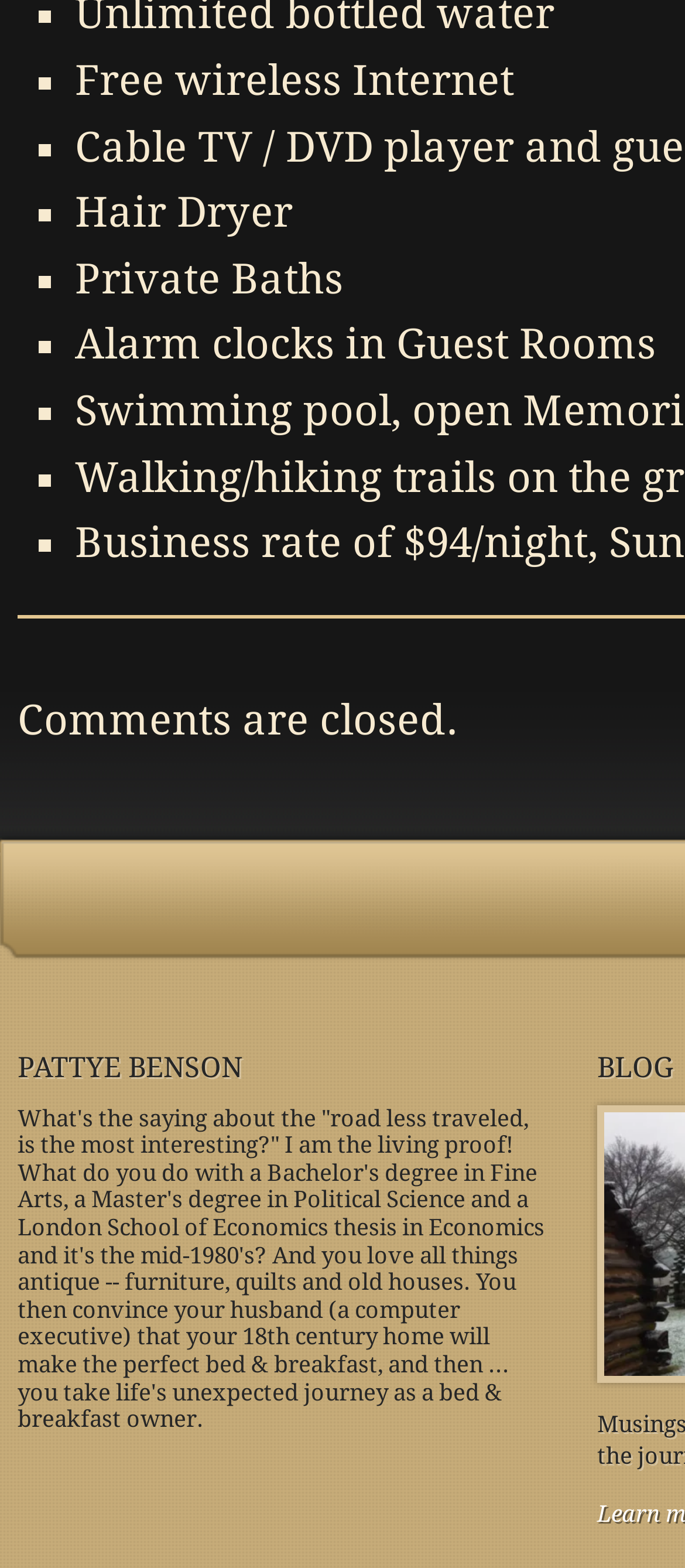Based on the description "Blog", find the bounding box of the specified UI element.

[0.872, 0.67, 0.982, 0.691]